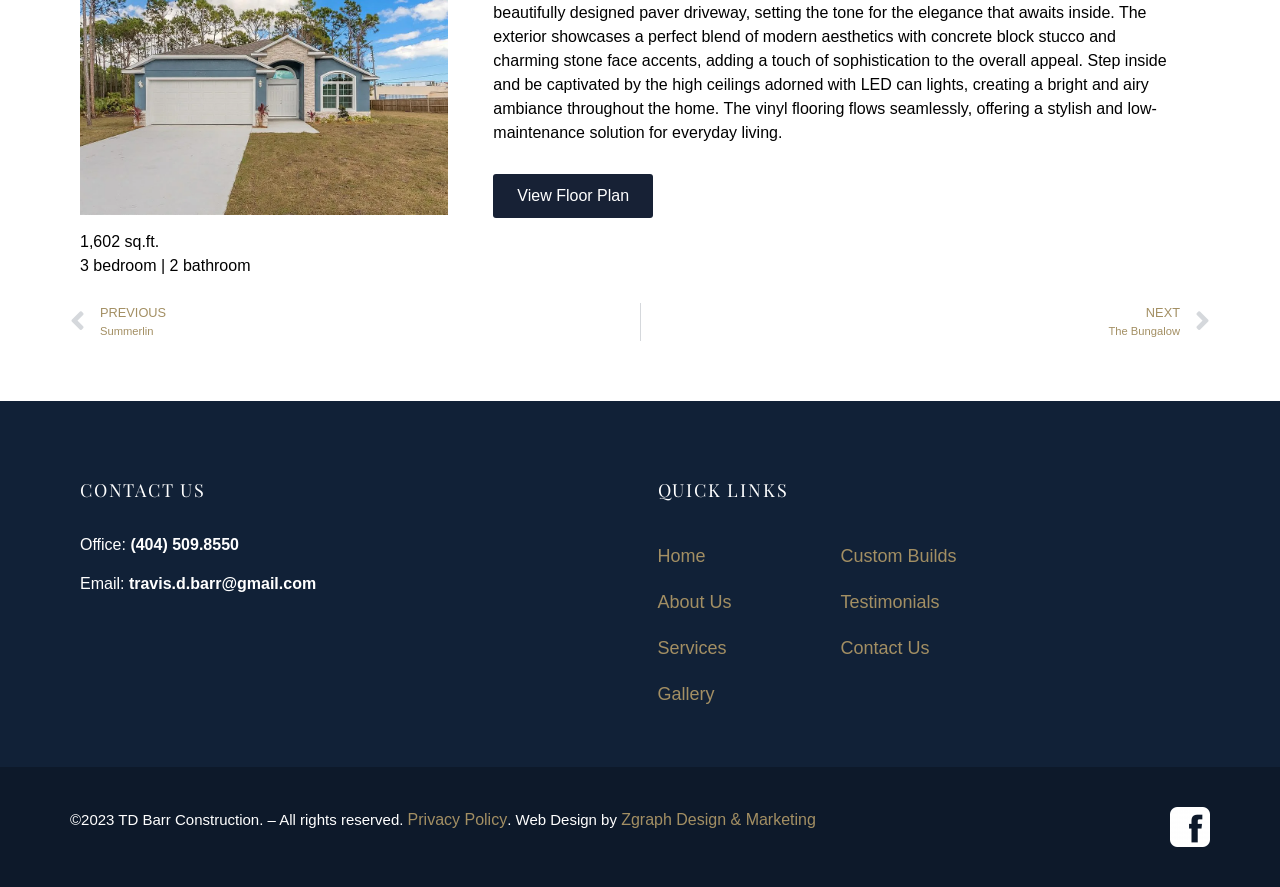Extract the bounding box for the UI element that matches this description: "NextThe BungalowNext".

[0.5, 0.341, 0.945, 0.384]